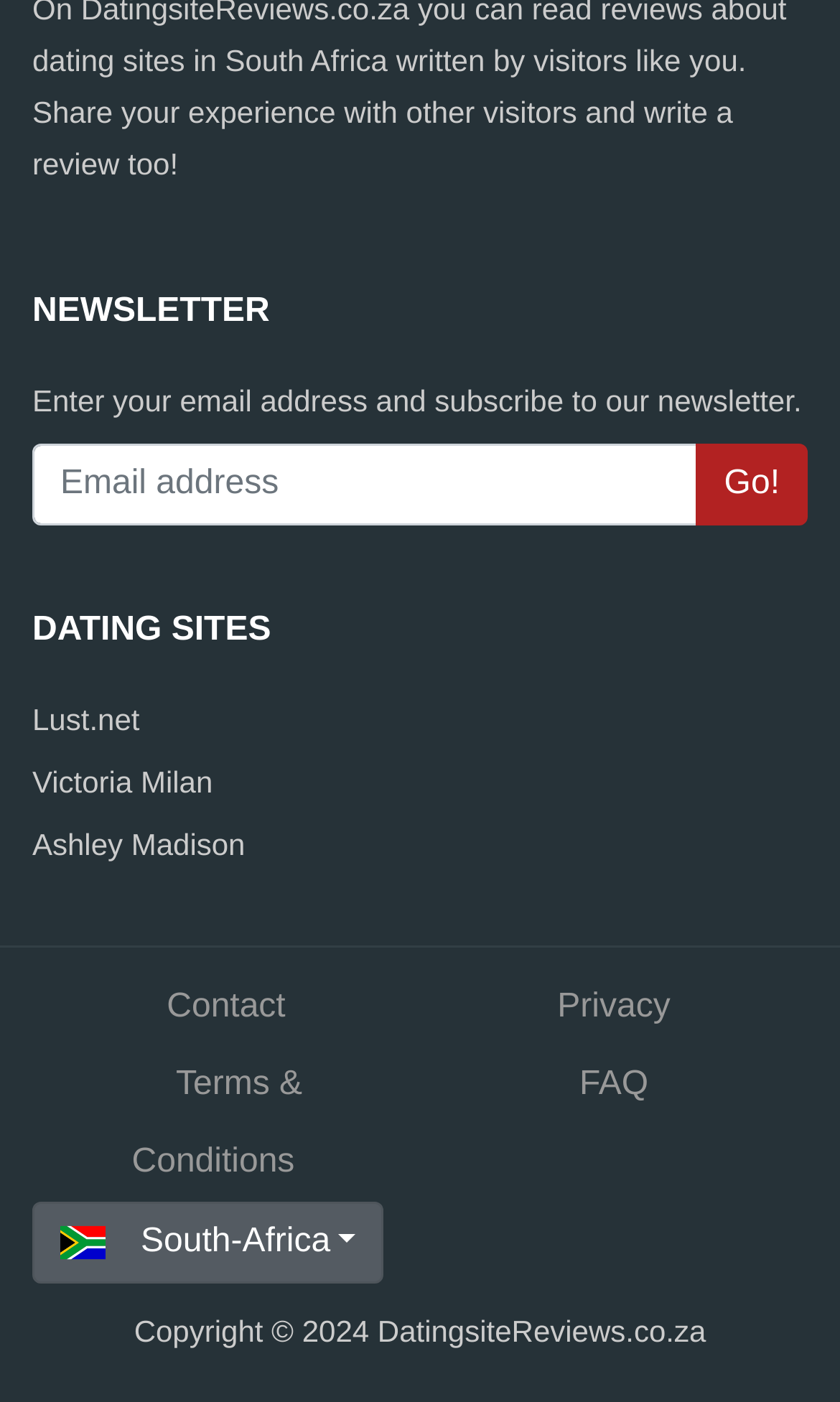Observe the image and answer the following question in detail: What type of websites are listed?

The section titled 'DATING SITES' lists several links to websites, including Lust.net, Victoria Milan, and Ashley Madison, which are all dating sites.